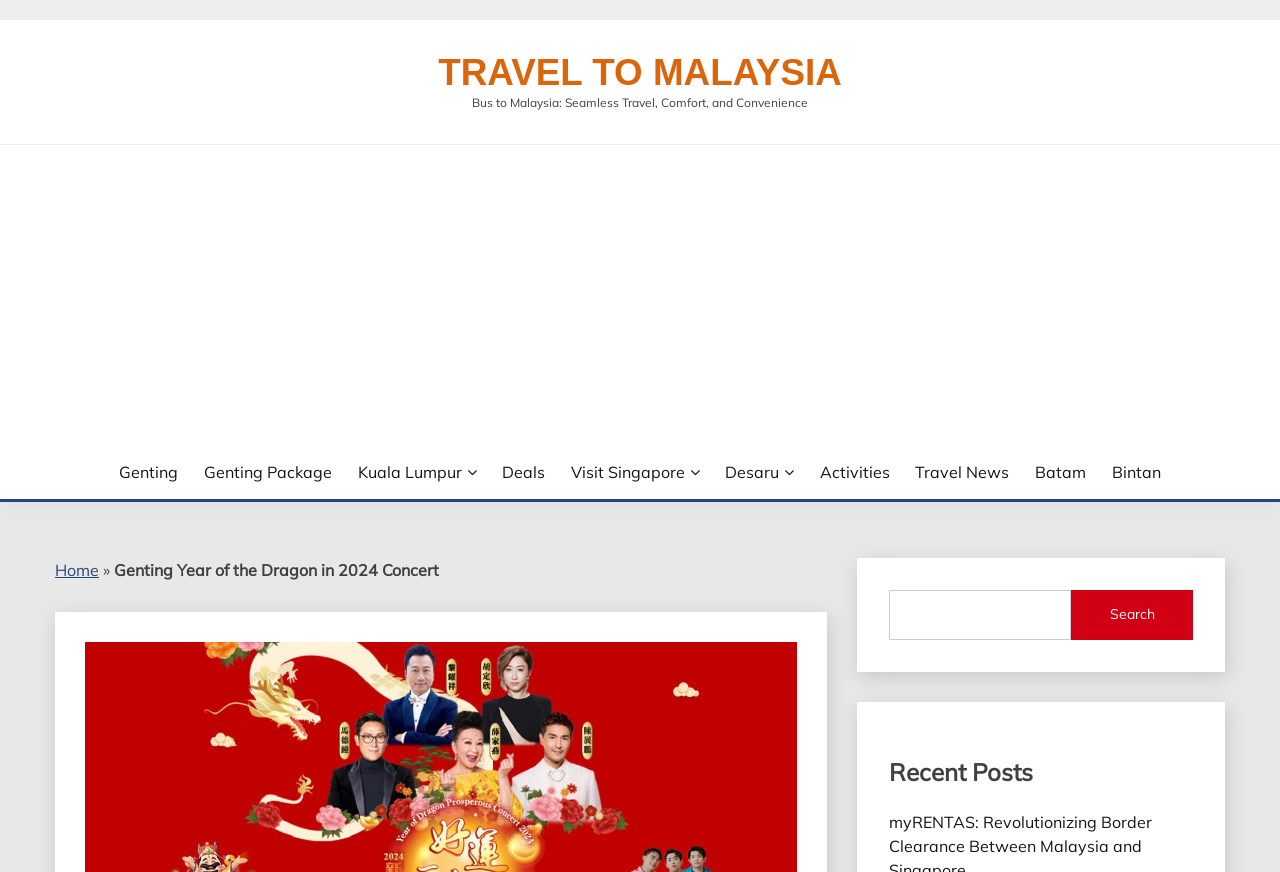Provide the text content of the webpage's main heading.

Genting Year of the Dragon in 2024 Concert